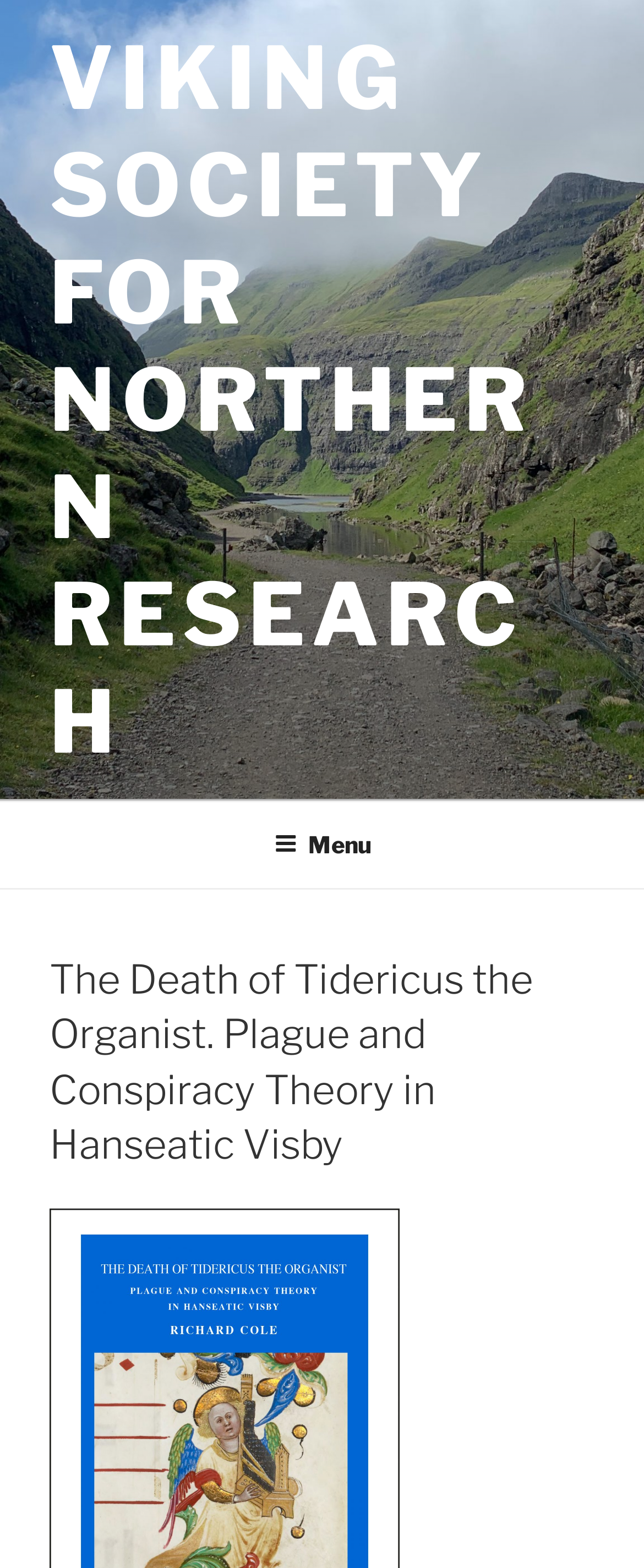Using the description: "Menu", determine the UI element's bounding box coordinates. Ensure the coordinates are in the format of four float numbers between 0 and 1, i.e., [left, top, right, bottom].

[0.388, 0.513, 0.612, 0.564]